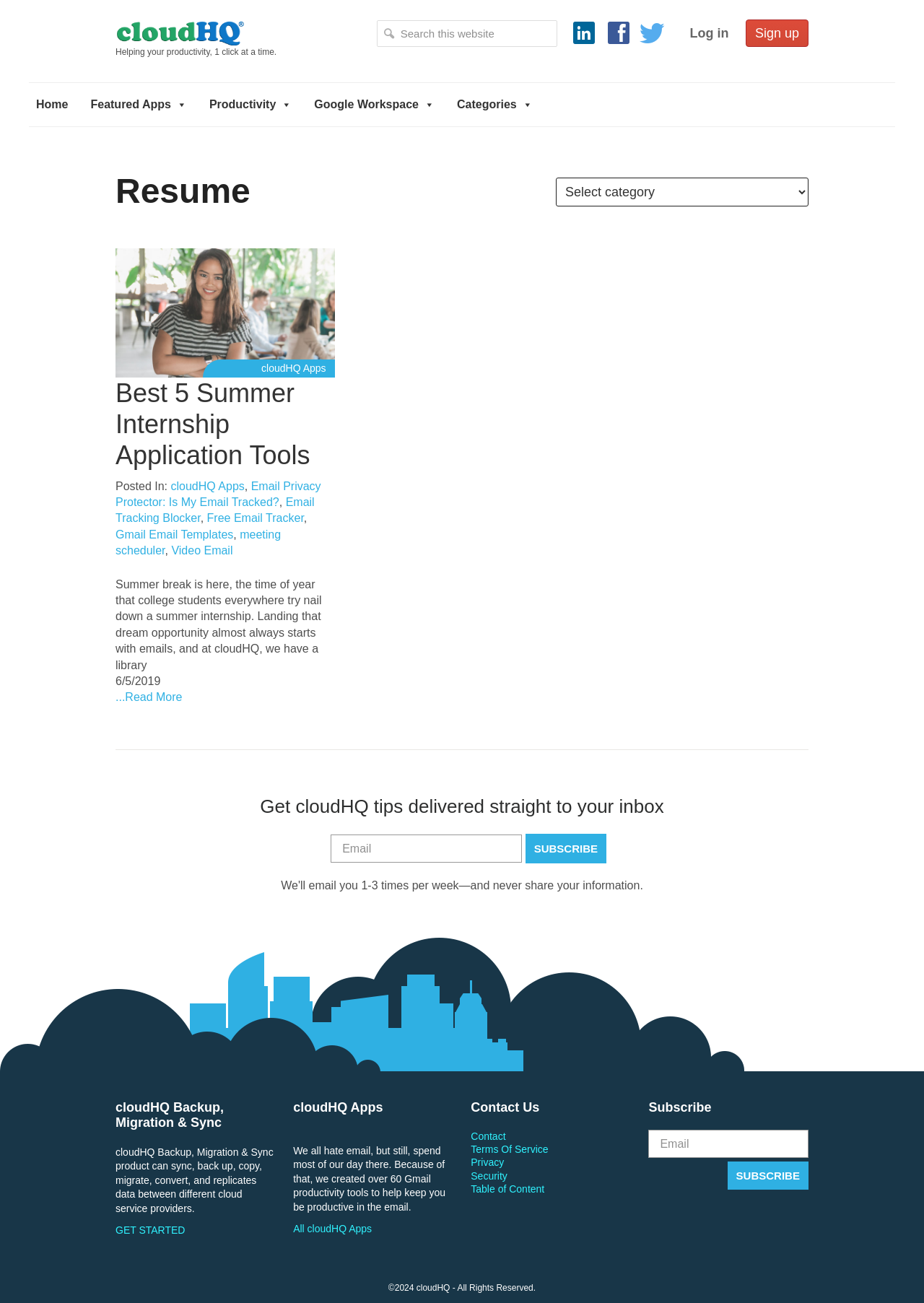Specify the bounding box coordinates of the element's region that should be clicked to achieve the following instruction: "Log in". The bounding box coordinates consist of four float numbers between 0 and 1, in the format [left, top, right, bottom].

[0.736, 0.015, 0.799, 0.036]